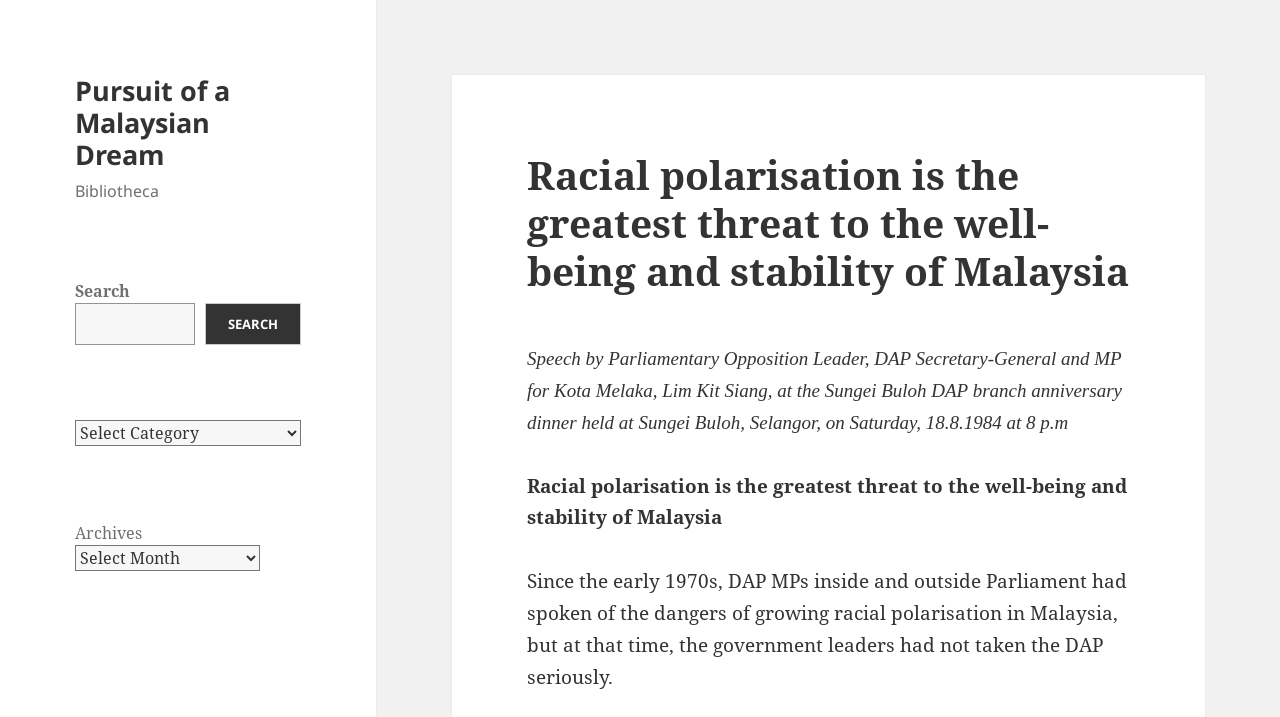What is the name of the website?
Give a detailed explanation using the information visible in the image.

I determined the name of the website by looking at the static text element with the bounding box coordinates [0.059, 0.251, 0.124, 0.282], which contains the text 'Bibliotheca'.